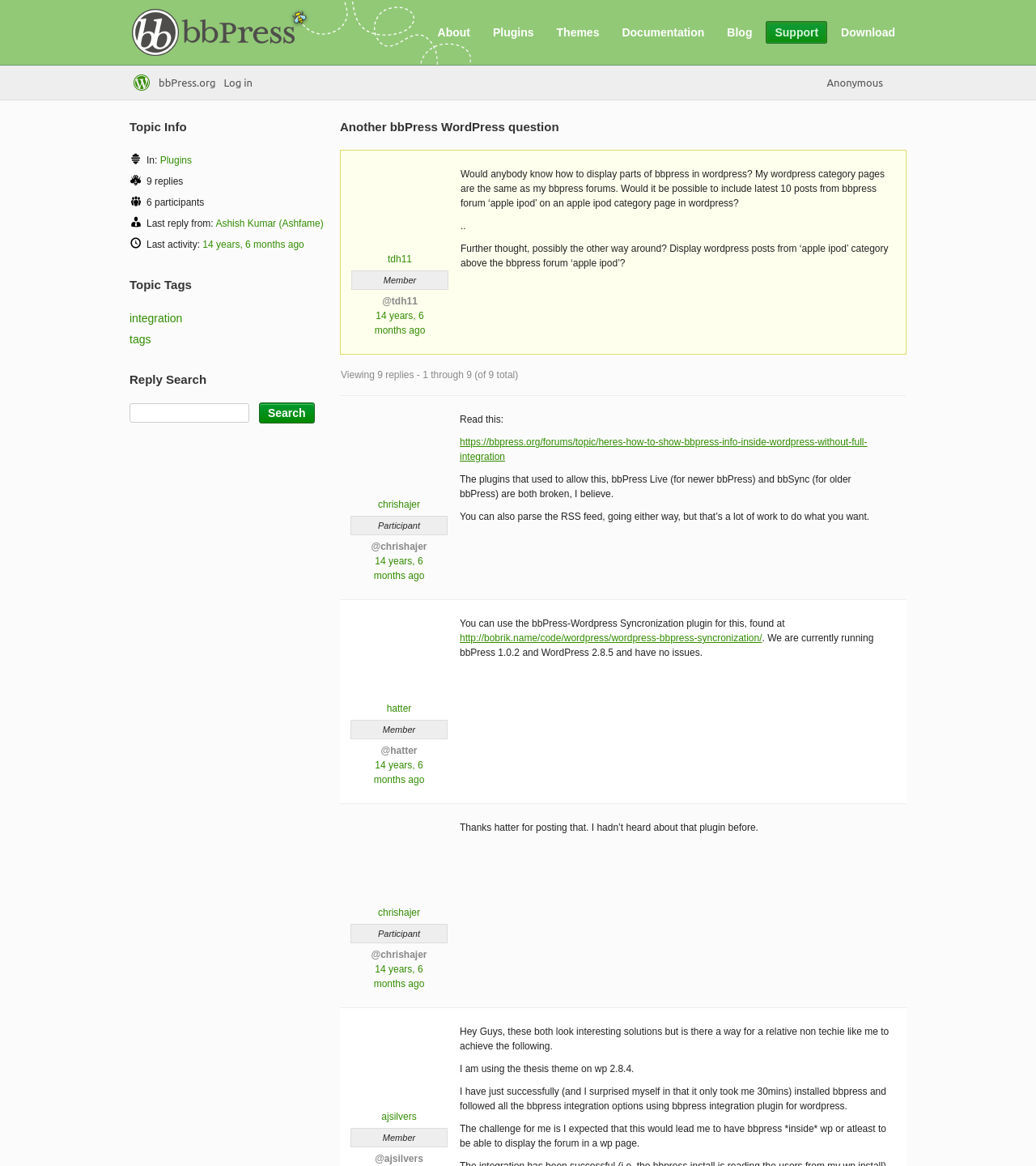Could you find the bounding box coordinates of the clickable area to complete this instruction: "Reply to the topic"?

[0.125, 0.317, 0.312, 0.376]